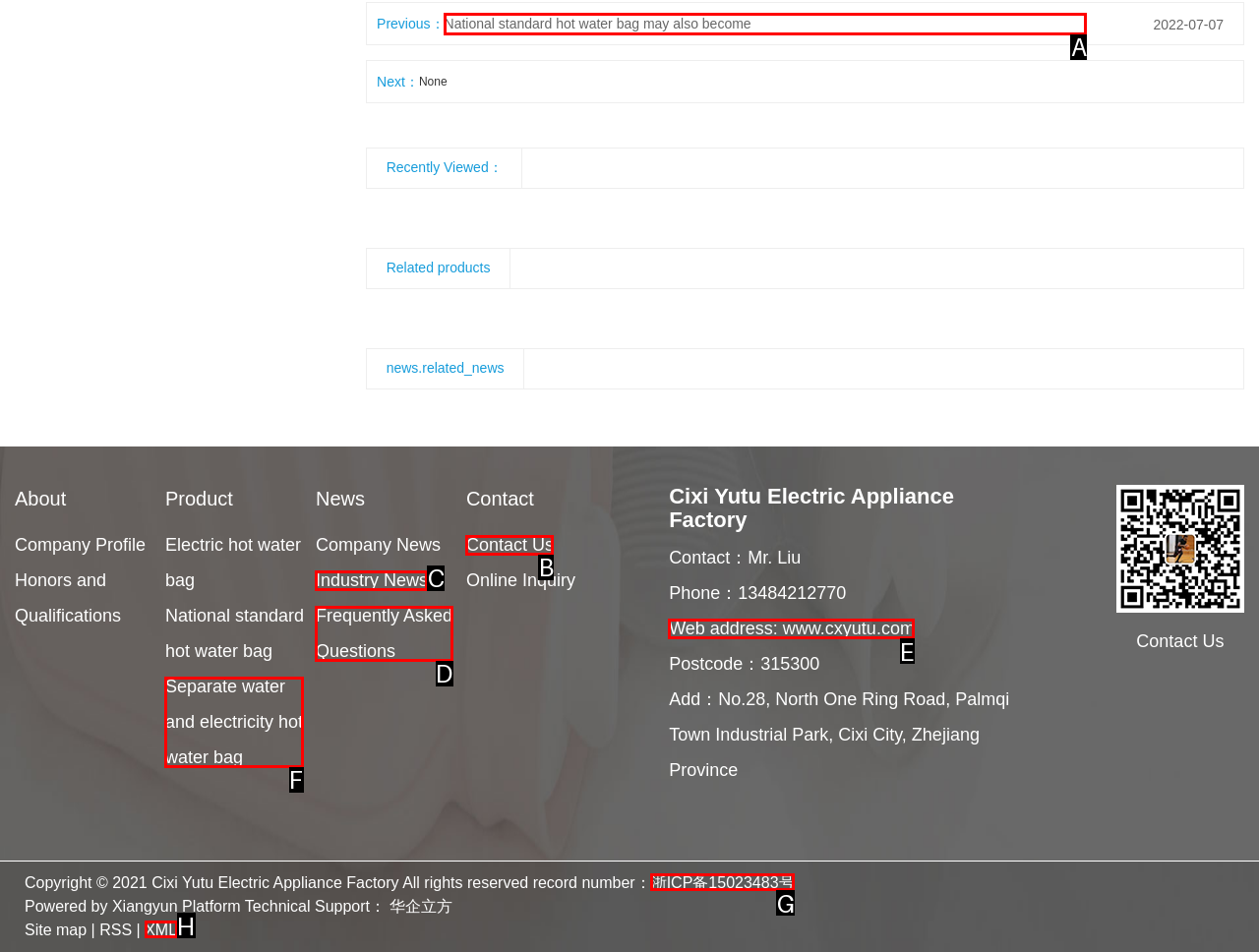Tell me which one HTML element I should click to complete this task: Explore the tag 'Unconditional Love' Answer with the option's letter from the given choices directly.

None